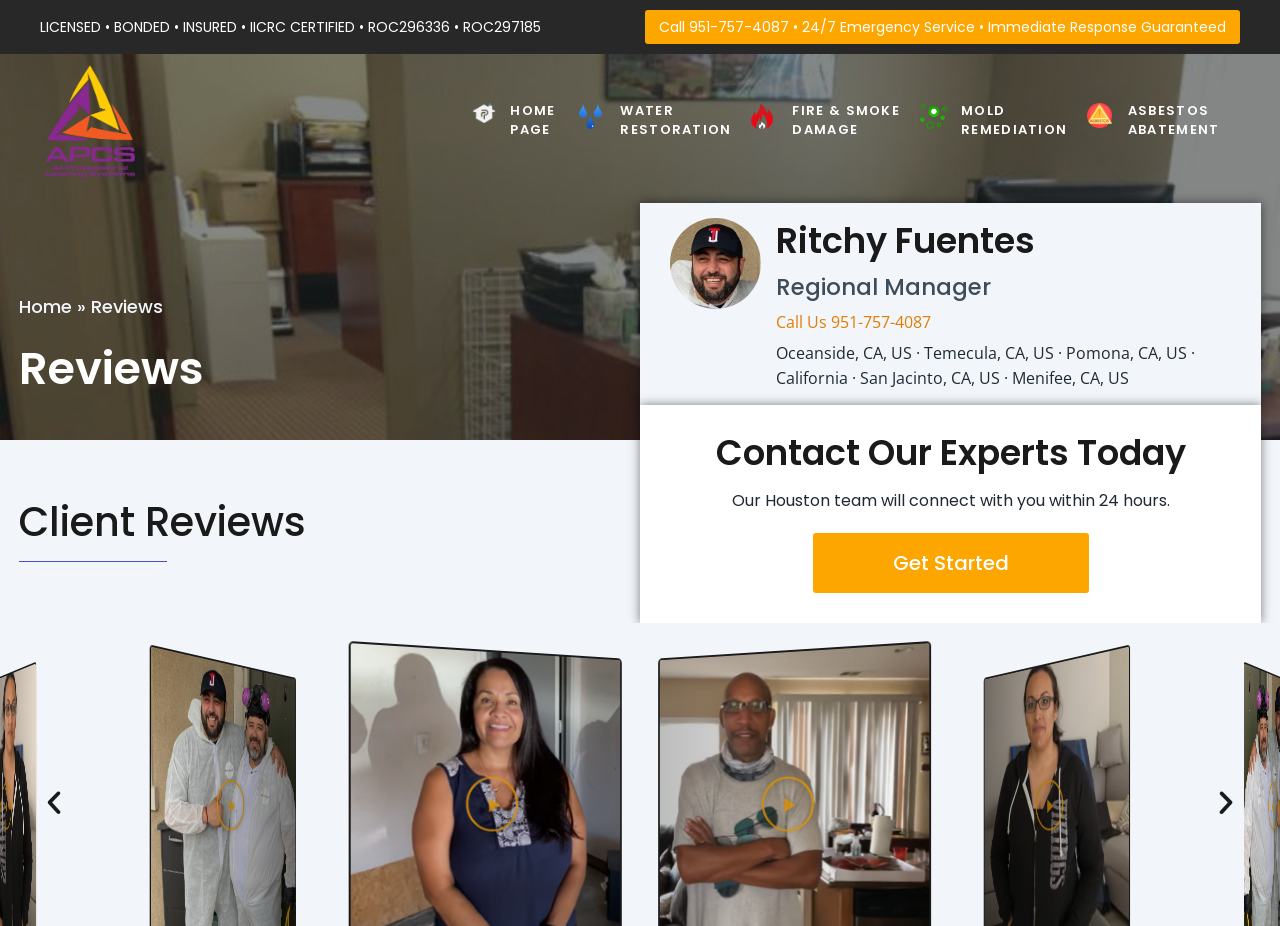Highlight the bounding box coordinates of the region I should click on to meet the following instruction: "Get started".

[0.635, 0.576, 0.85, 0.64]